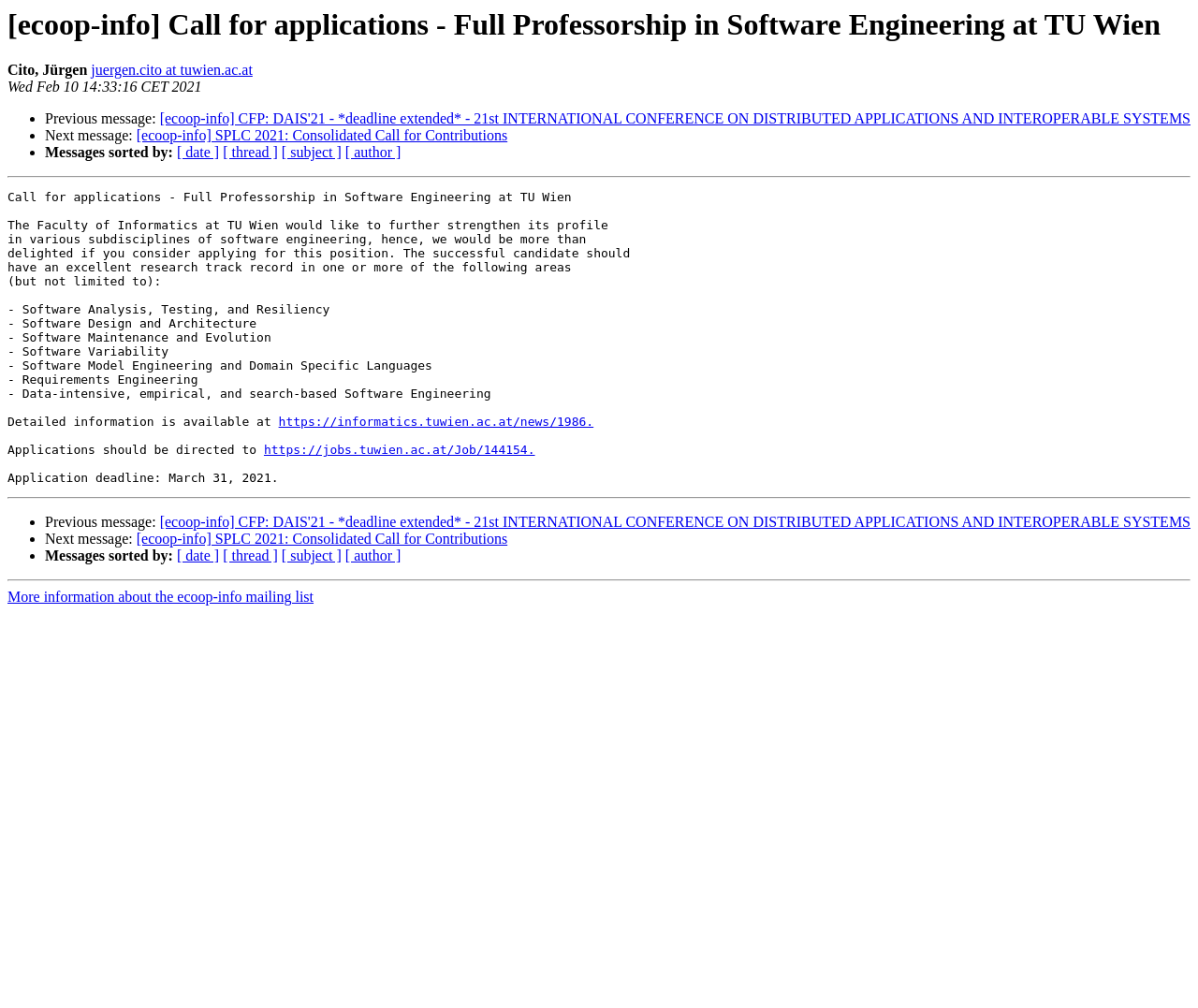Indicate the bounding box coordinates of the element that needs to be clicked to satisfy the following instruction: "Email Us". The coordinates should be four float numbers between 0 and 1, i.e., [left, top, right, bottom].

None